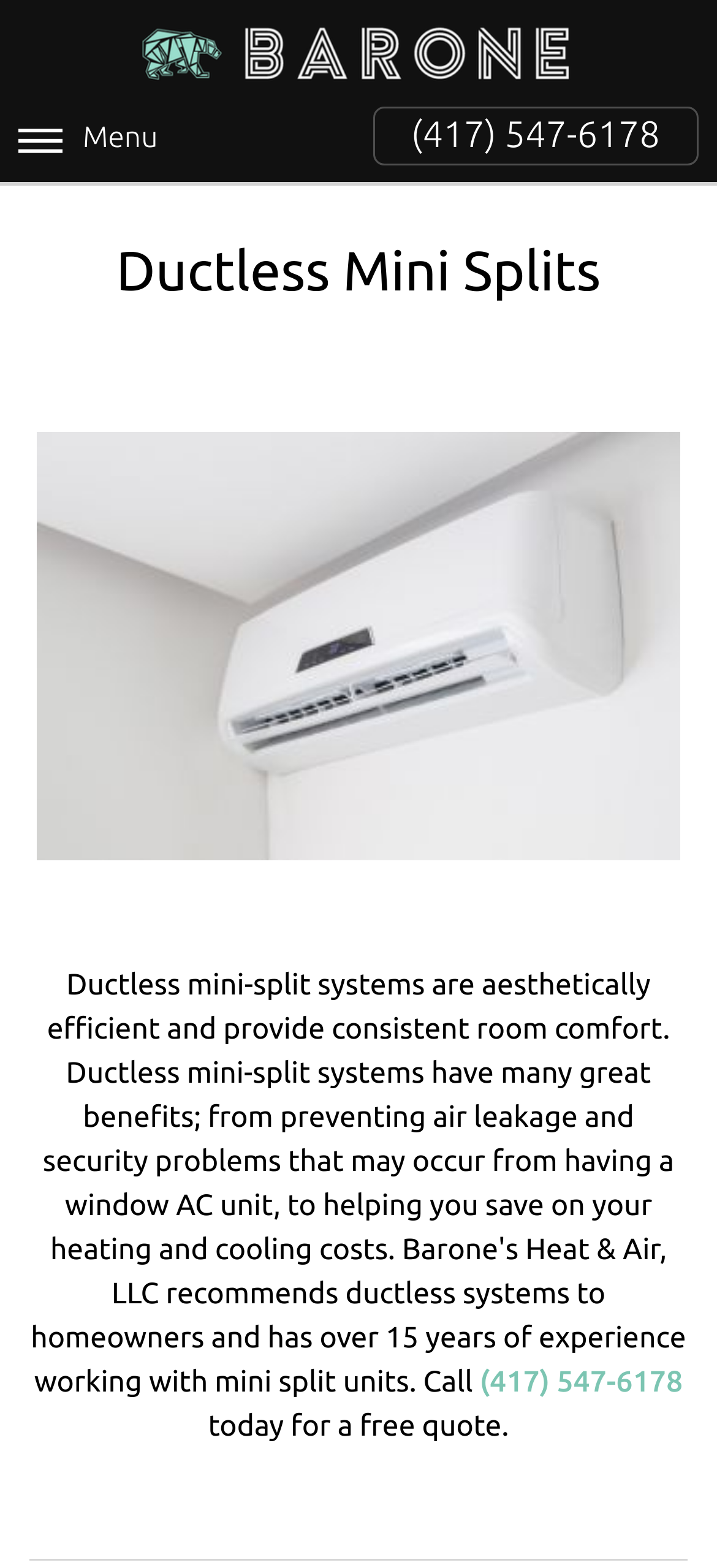Determine the bounding box coordinates for the UI element described. Format the coordinates as (top-left x, top-left y, bottom-right x, bottom-right y) and ensure all values are between 0 and 1. Element description: (417) 547-6178

[0.669, 0.871, 0.952, 0.892]